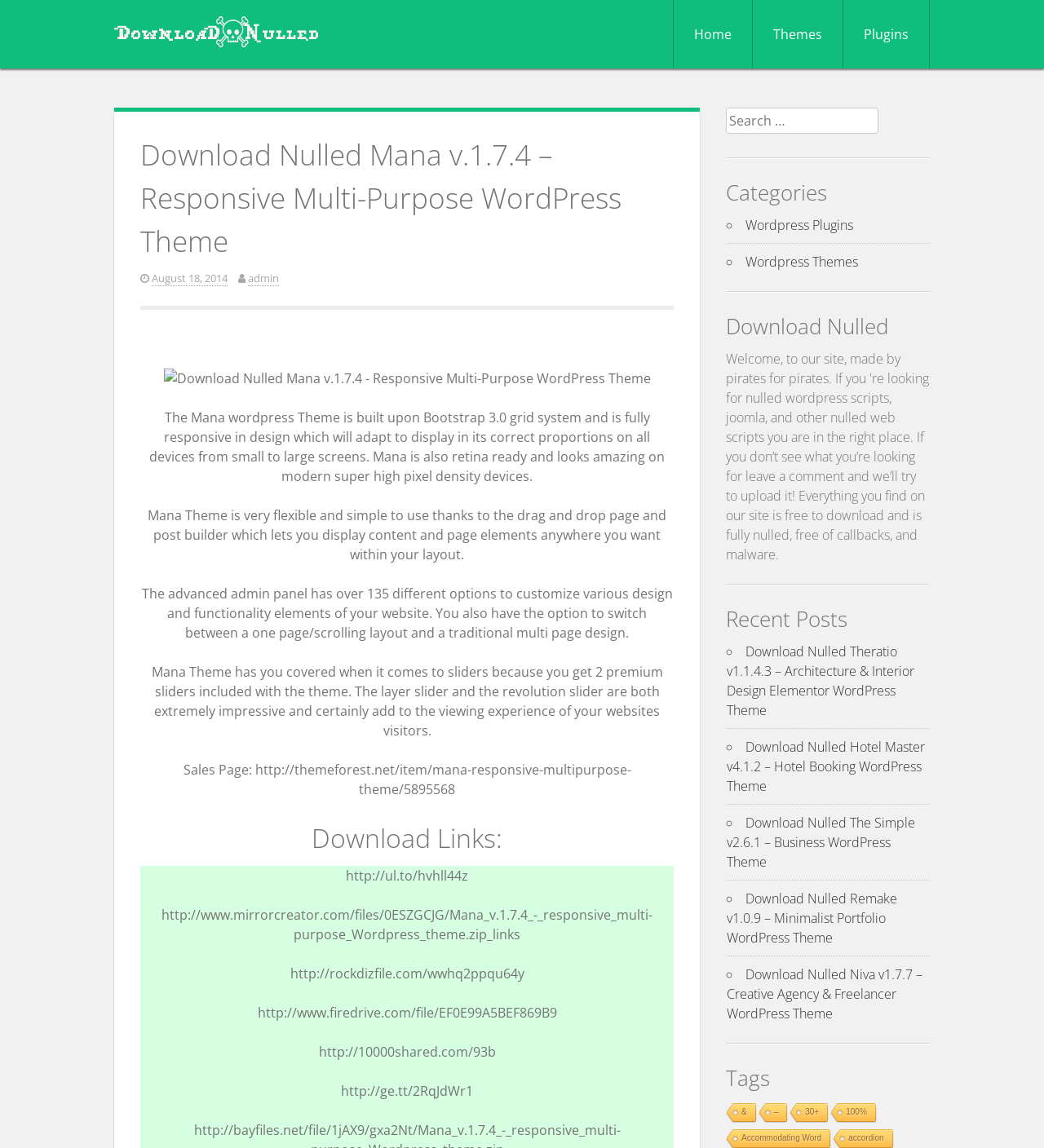Identify the bounding box coordinates for the region to click in order to carry out this instruction: "Click on the 'Download Nulled' link". Provide the coordinates using four float numbers between 0 and 1, formatted as [left, top, right, bottom].

[0.109, 0.029, 0.305, 0.045]